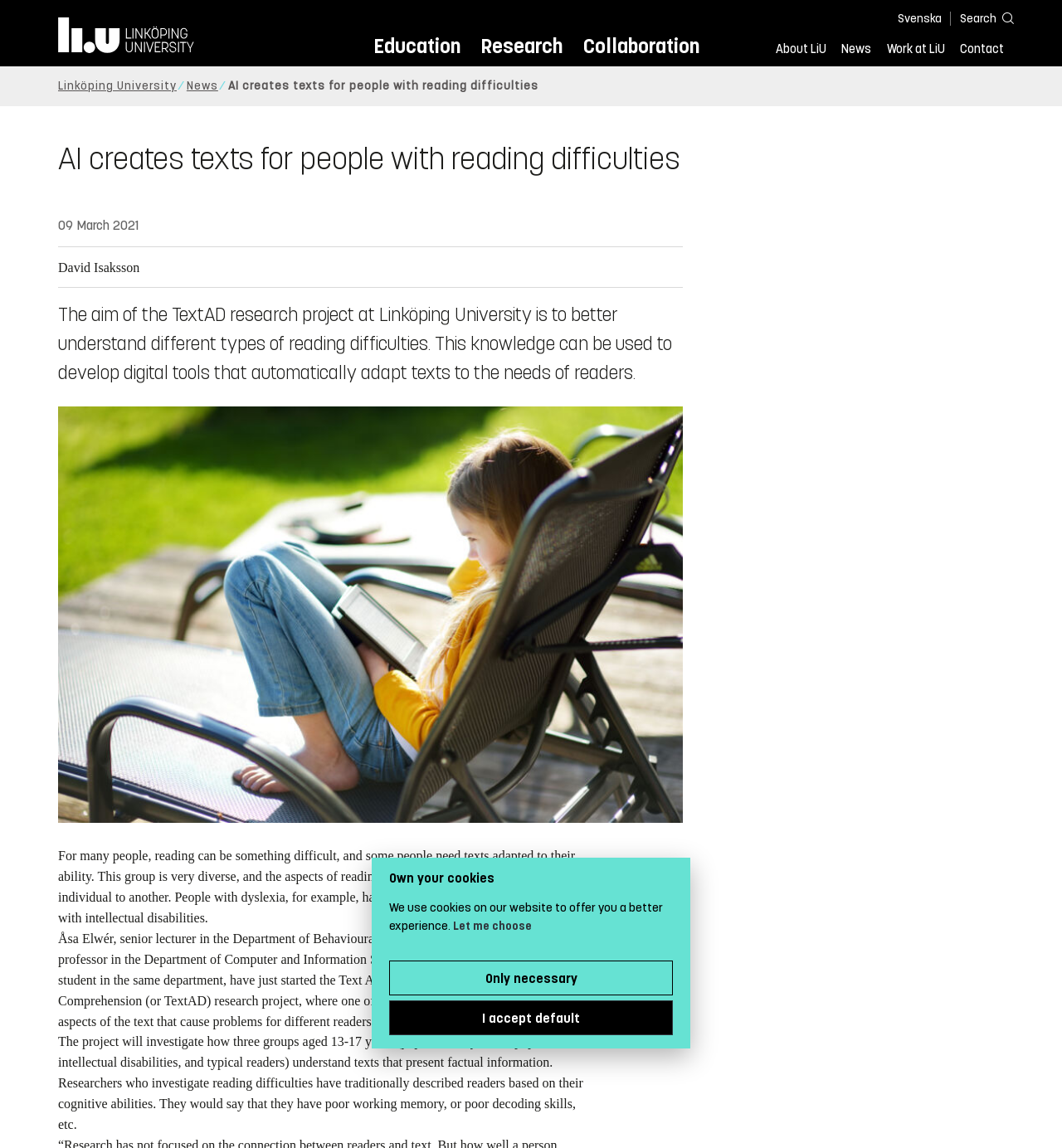Identify the primary heading of the webpage and provide its text.

AI creates texts for people with reading difficulties